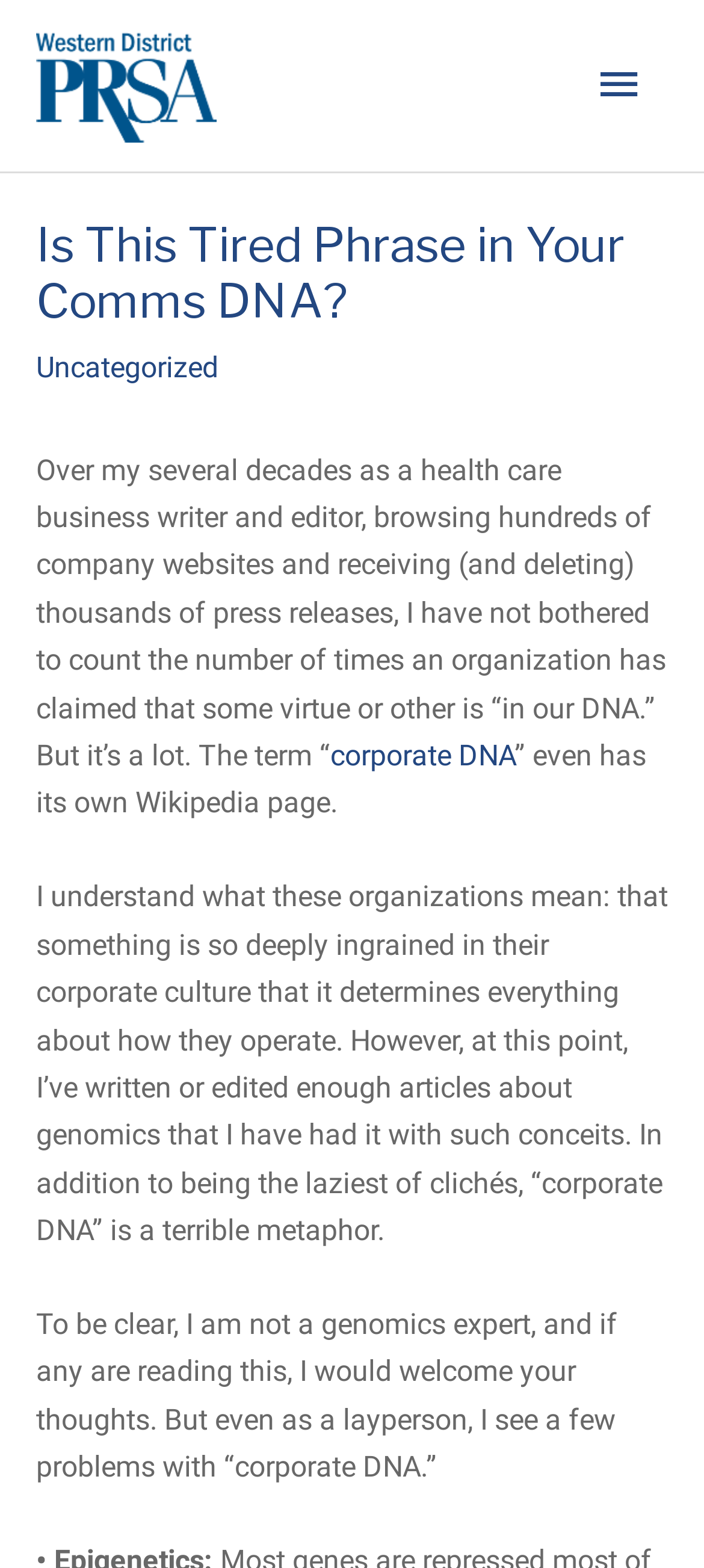Identify and provide the text content of the webpage's primary headline.

Is This Tired Phrase in Your Comms DNA?